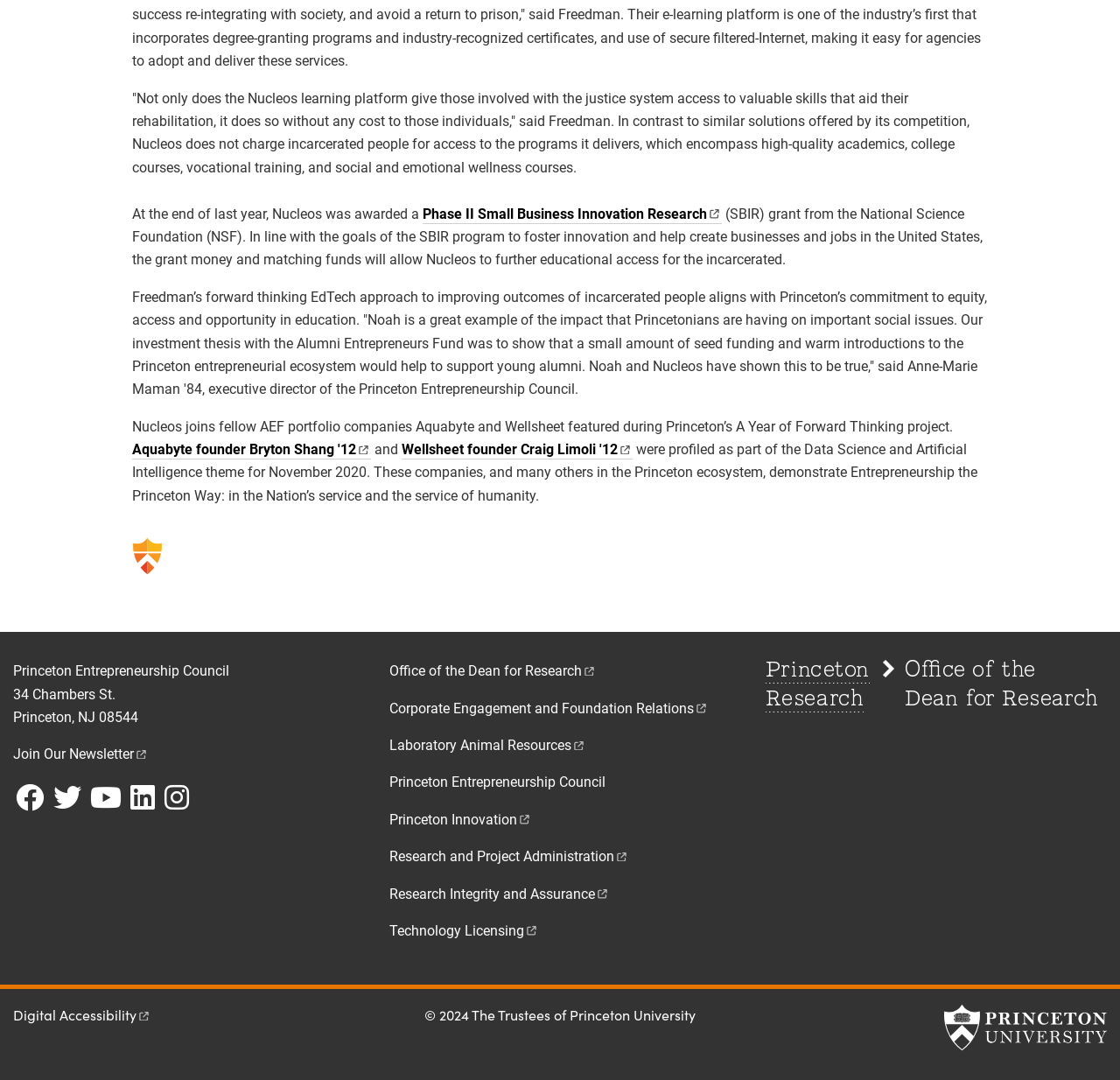What is the name of the fund that invested in Nucleos? Observe the screenshot and provide a one-word or short phrase answer.

Alumni Entrepreneurs Fund